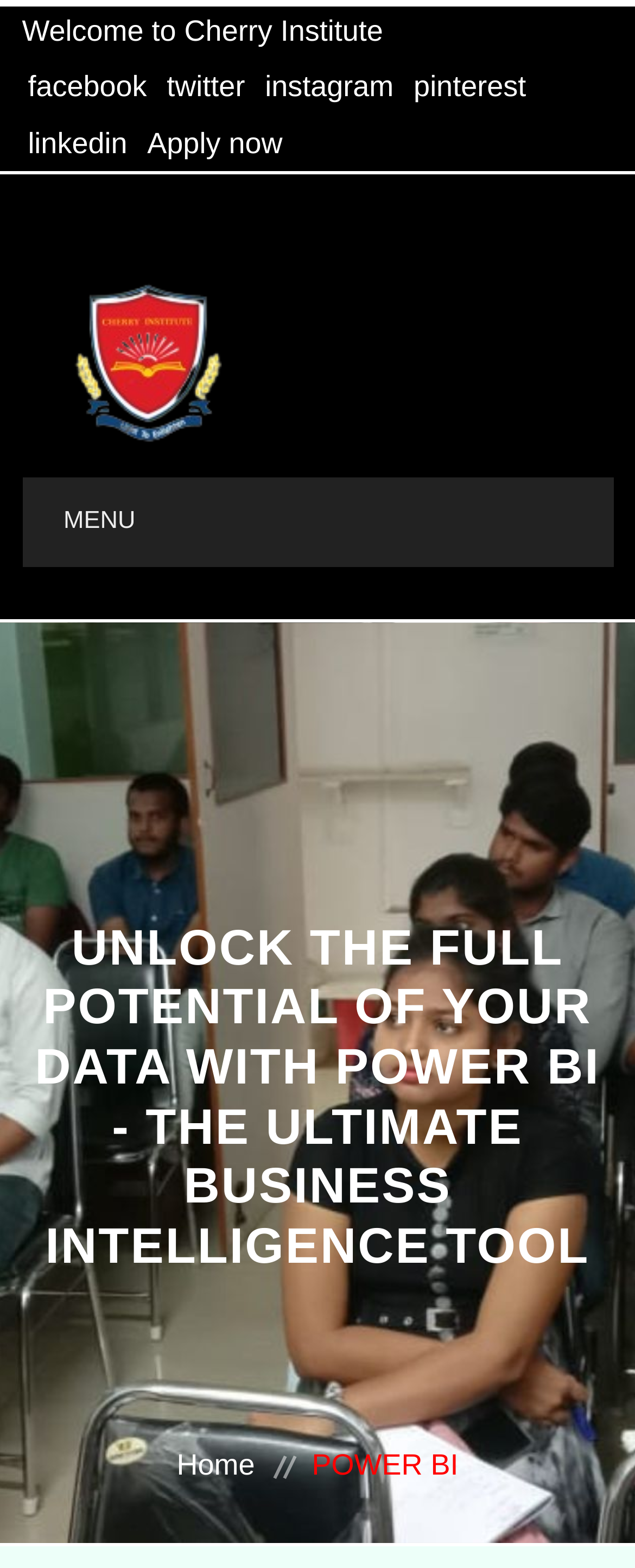Locate the bounding box coordinates of the region to be clicked to comply with the following instruction: "View the About Us page". The coordinates must be four float numbers between 0 and 1, in the form [left, top, right, bottom].

[0.035, 0.42, 0.829, 0.477]